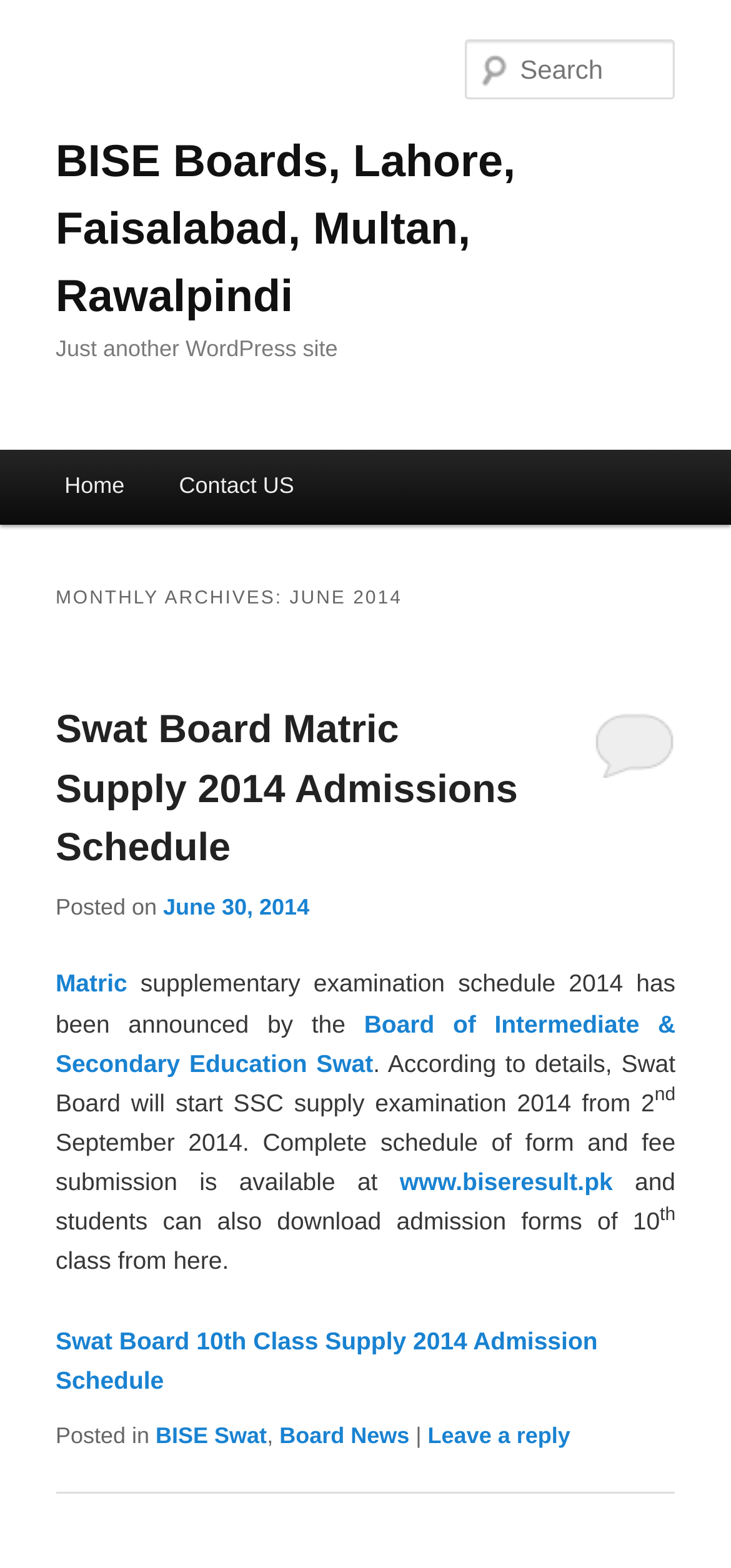Please identify the coordinates of the bounding box for the clickable region that will accomplish this instruction: "Visit BISE Swat website".

[0.213, 0.908, 0.365, 0.924]